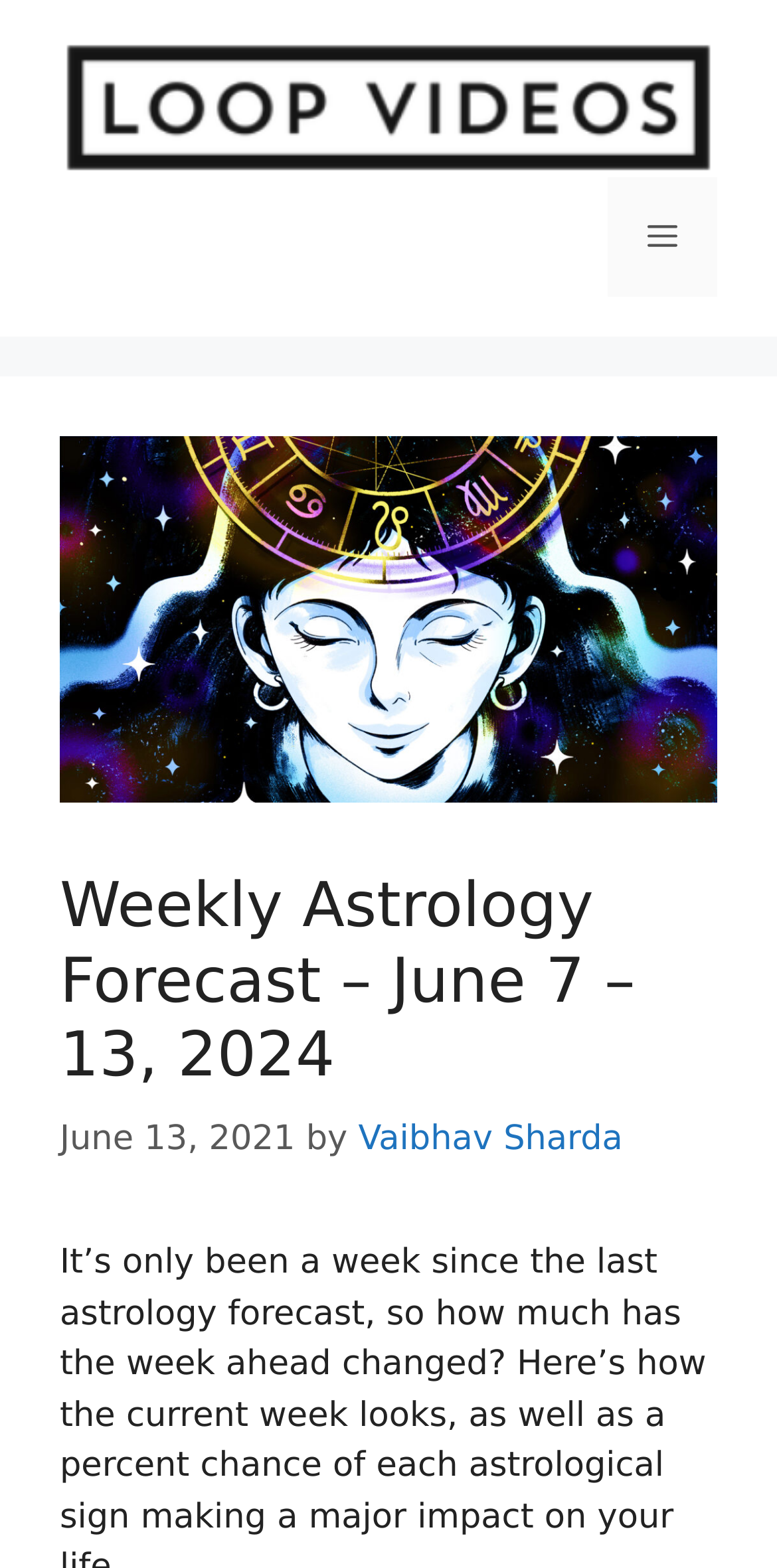Based on the image, provide a detailed response to the question:
What is the purpose of the button in the top-right corner?

I determined the purpose of the button by examining its description, which is 'Menu', and its location in the top-right corner, which is a common location for navigation menus.